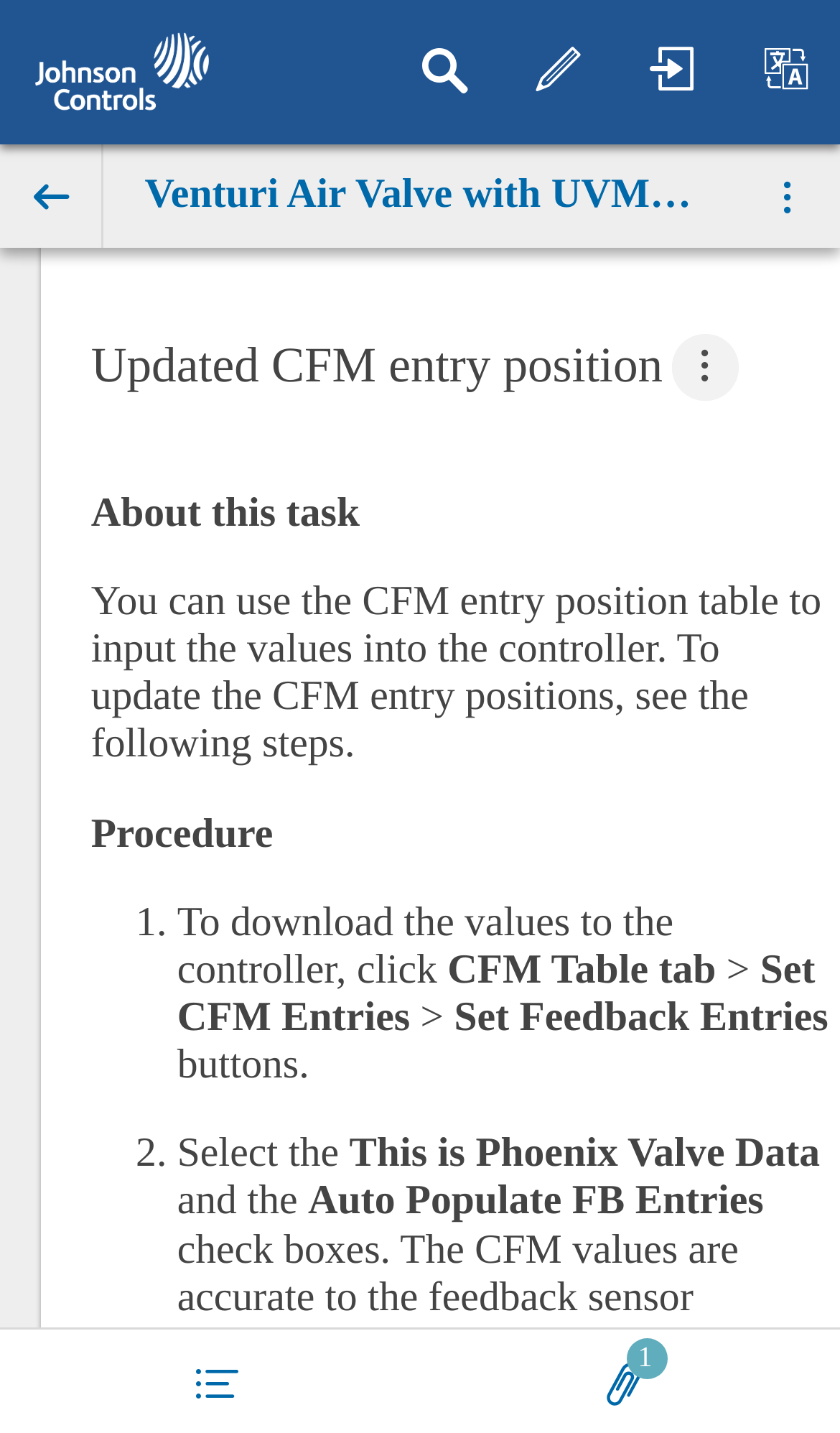What is the topic of the 'About this task' section?
Could you answer the question with a detailed and thorough explanation?

The 'About this task' section is a heading element located in the middle of the webpage, which suggests that it provides a description of the task being discussed on the webpage.